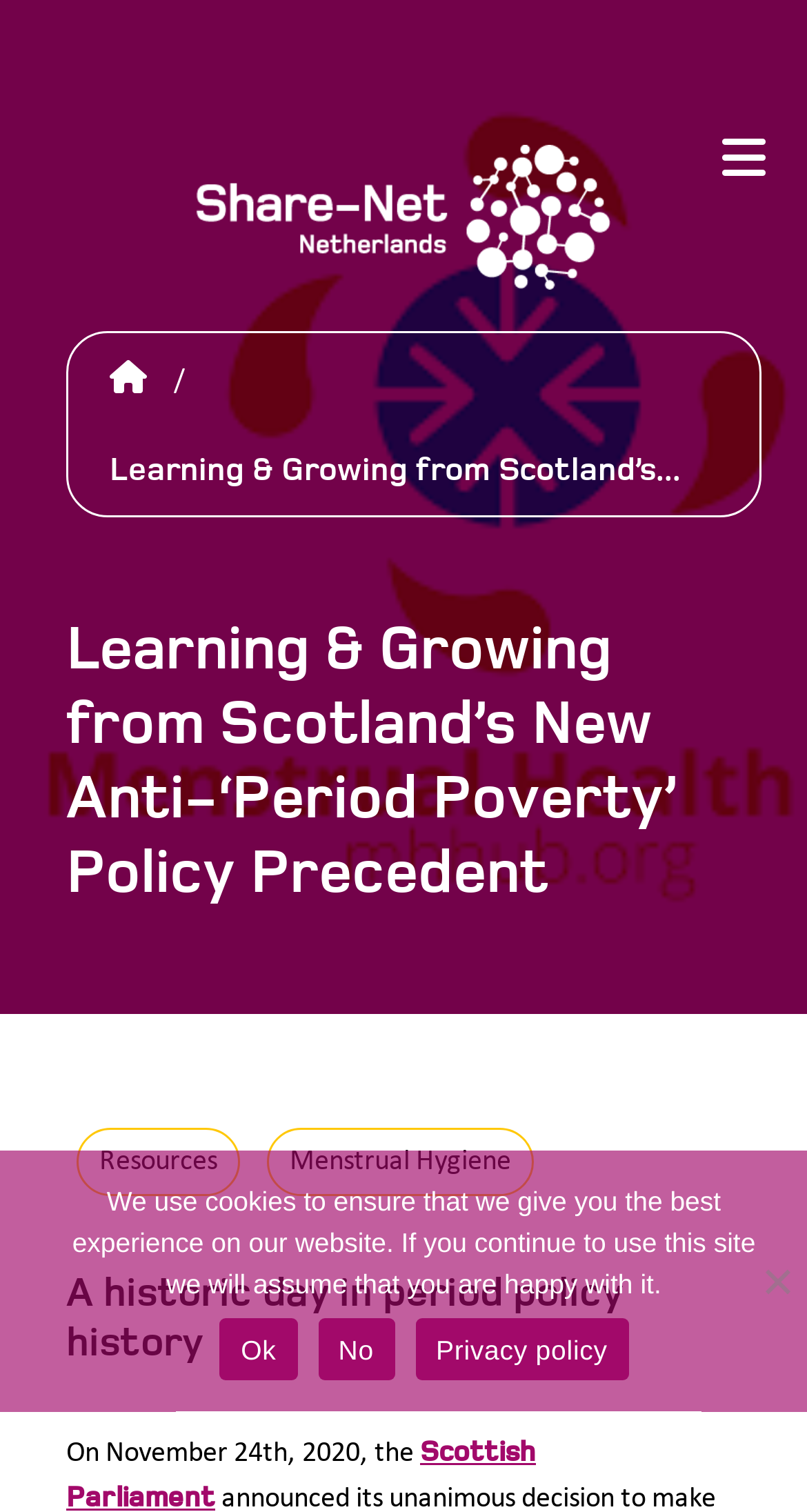Extract the bounding box coordinates of the UI element described: "aria-label="Open navigation menu"". Provide the coordinates in the format [left, top, right, bottom] with values ranging from 0 to 1.

None